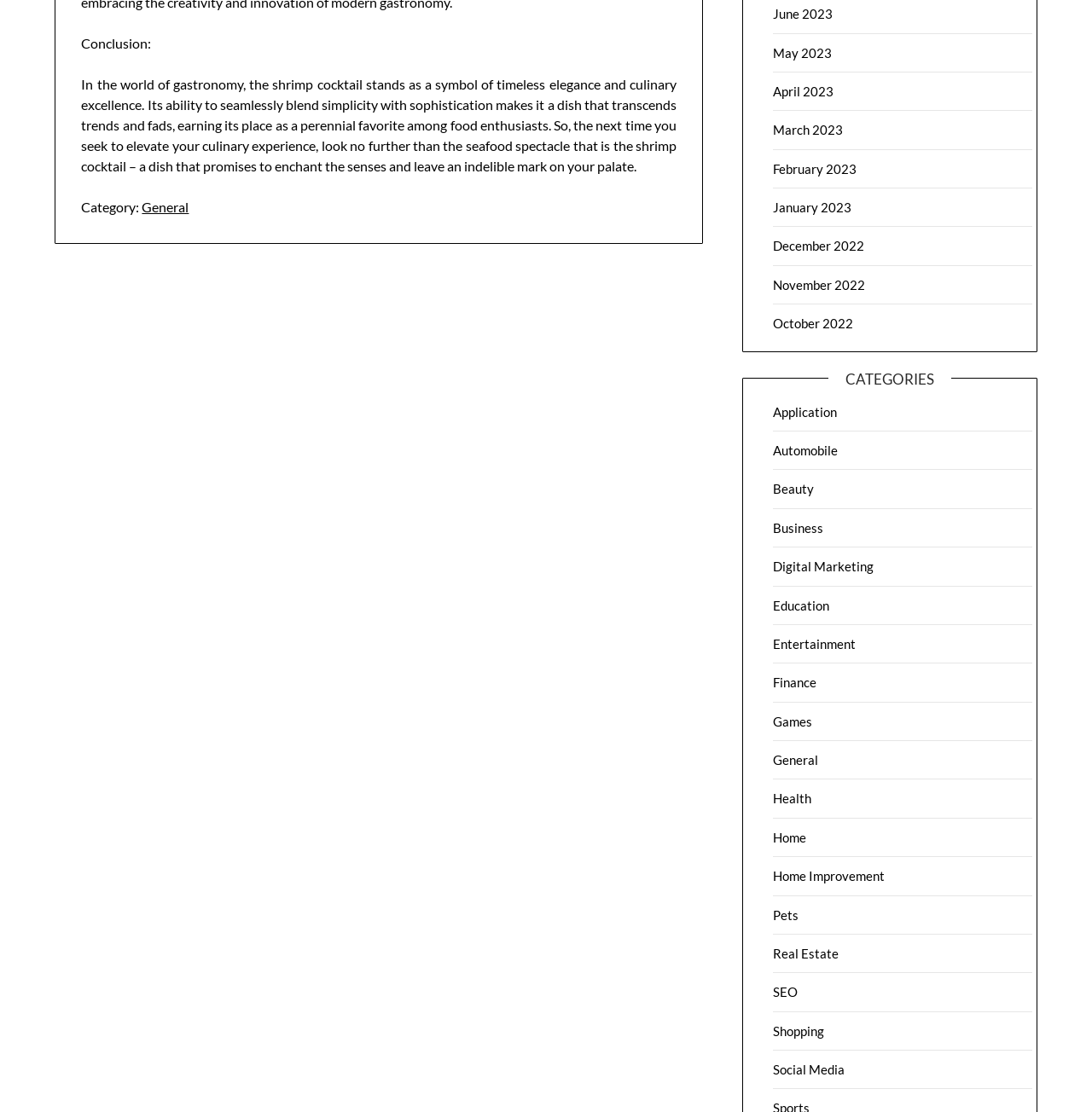Identify the bounding box for the UI element specified in this description: "Entertainment". The coordinates must be four float numbers between 0 and 1, formatted as [left, top, right, bottom].

[0.708, 0.572, 0.784, 0.586]